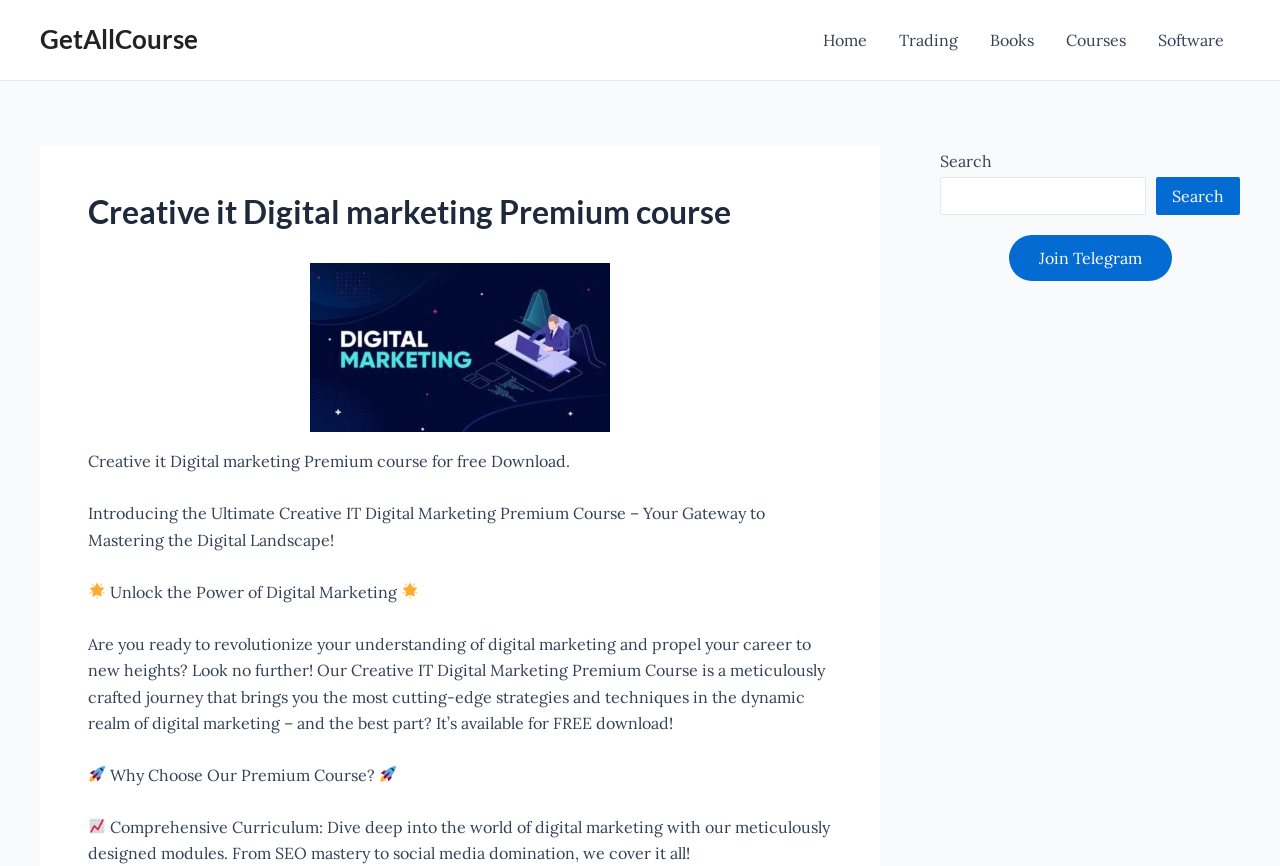Determine the bounding box coordinates for the UI element with the following description: "Join Telegram". The coordinates should be four float numbers between 0 and 1, represented as [left, top, right, bottom].

[0.788, 0.272, 0.915, 0.325]